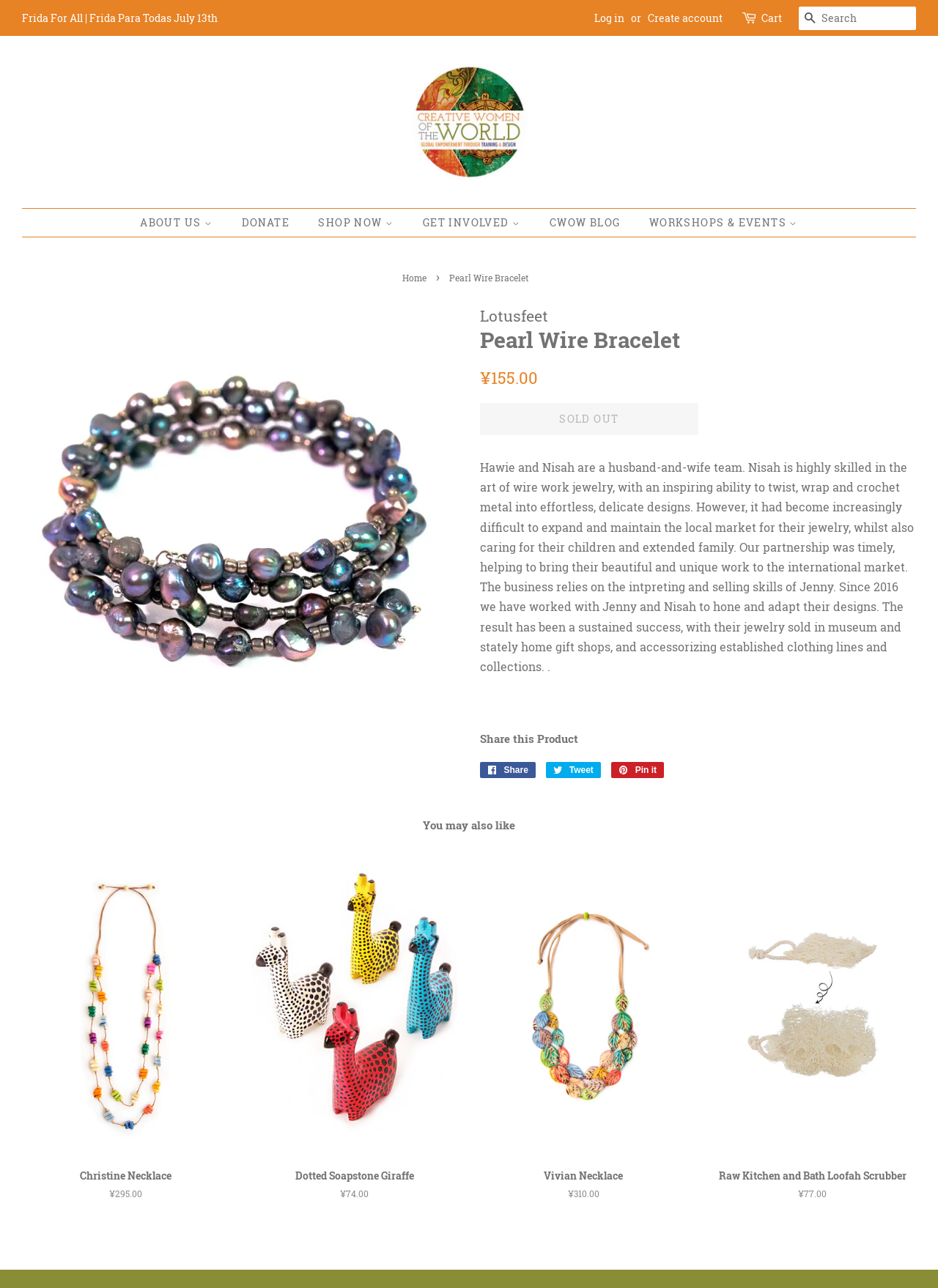Summarize the contents and layout of the webpage in detail.

This webpage is about a product called "Pearl Wire Bracelet" from Creative Women of the World. At the top, there is a navigation menu with links to "Frida For All | Frida Para Todas", "Log in", "Create account", and "Cart". On the right side, there is a search bar with a "SEARCH" button.

Below the navigation menu, there is a header section with a link to "Creative Women of the World" and an image of the organization's logo. 

The main content of the page is divided into two sections. On the left side, there is an image of the Pearl Wire Bracelet, and on the right side, there is a description of the product, including its regular price of ¥155.00. The description also tells the story of Hawie and Nisah, a husband-and-wife team who create wire work jewelry, and how their partnership with Creative Women of the World has helped them expand their business.

Below the product description, there are social media links to share the product on Facebook, Twitter, and Pinterest. 

Further down the page, there is a section titled "You may also like" that displays four other products: Christine Necklace, Dotted Soapstone Giraffe, Vivian Necklace, and Raw Kitchen and Bath Loofah Scrubber. Each product is displayed with an image and a link to its product page.